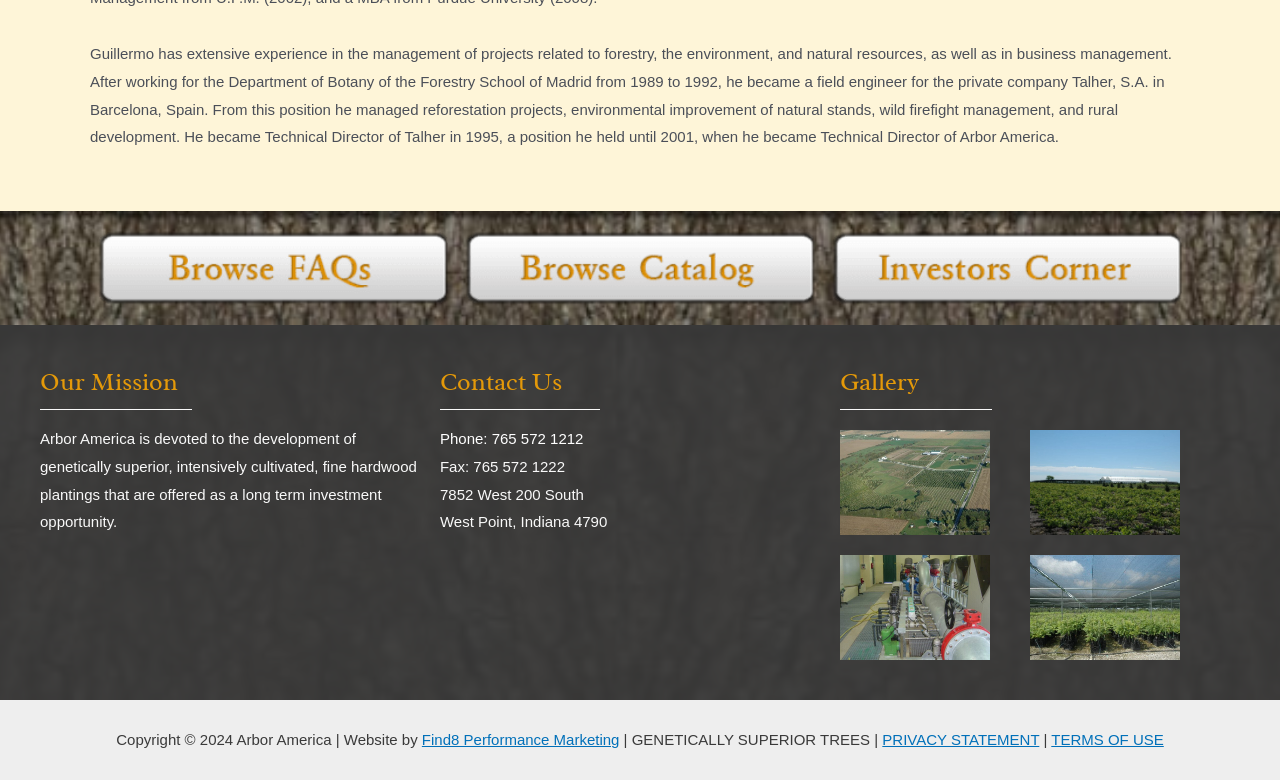Answer the question with a brief word or phrase:
What is the mission of Arbor America?

develop genetically superior hardwood plantings